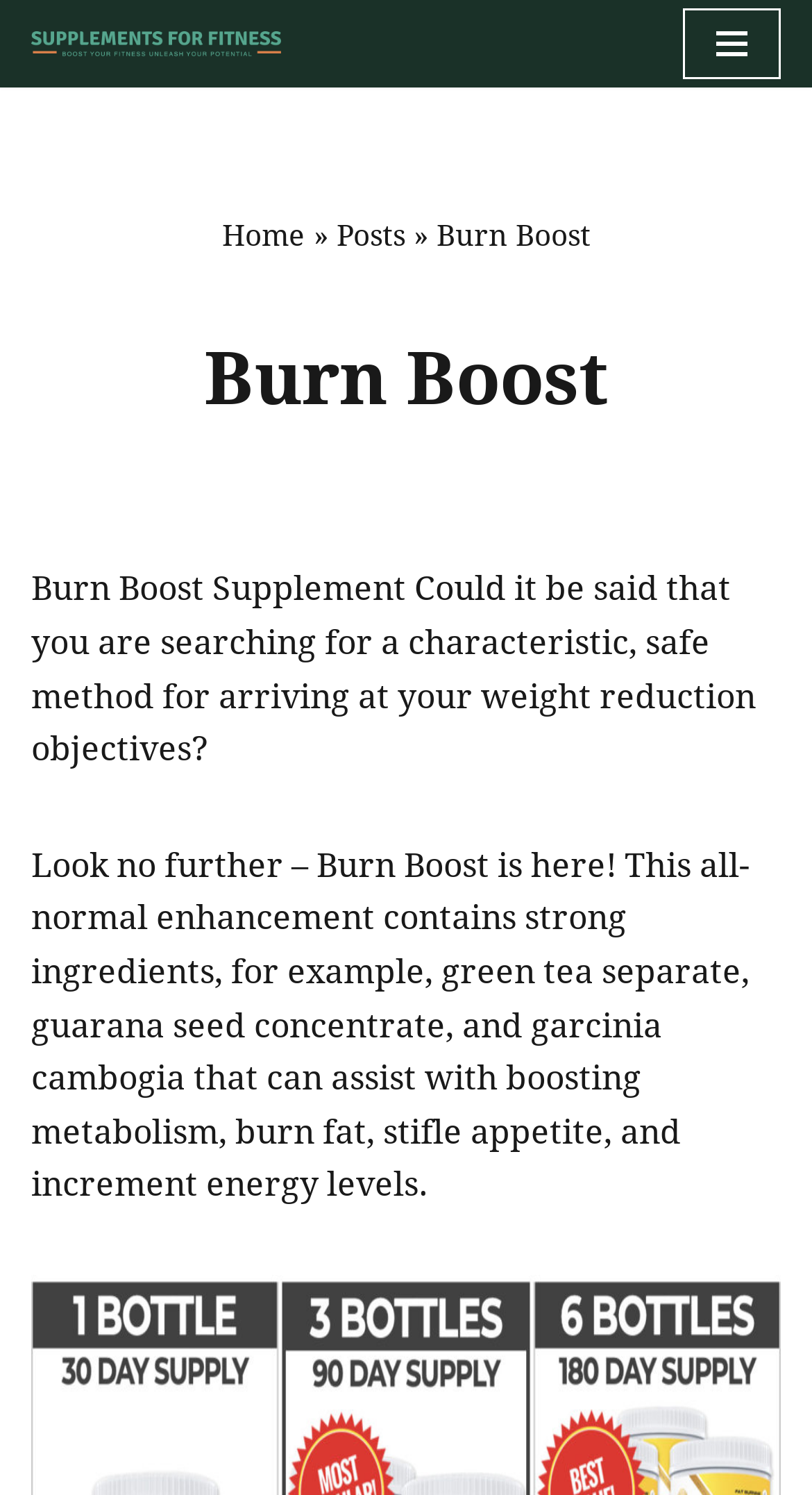Using the provided element description: "Skip to content", determine the bounding box coordinates of the corresponding UI element in the screenshot.

[0.0, 0.045, 0.077, 0.072]